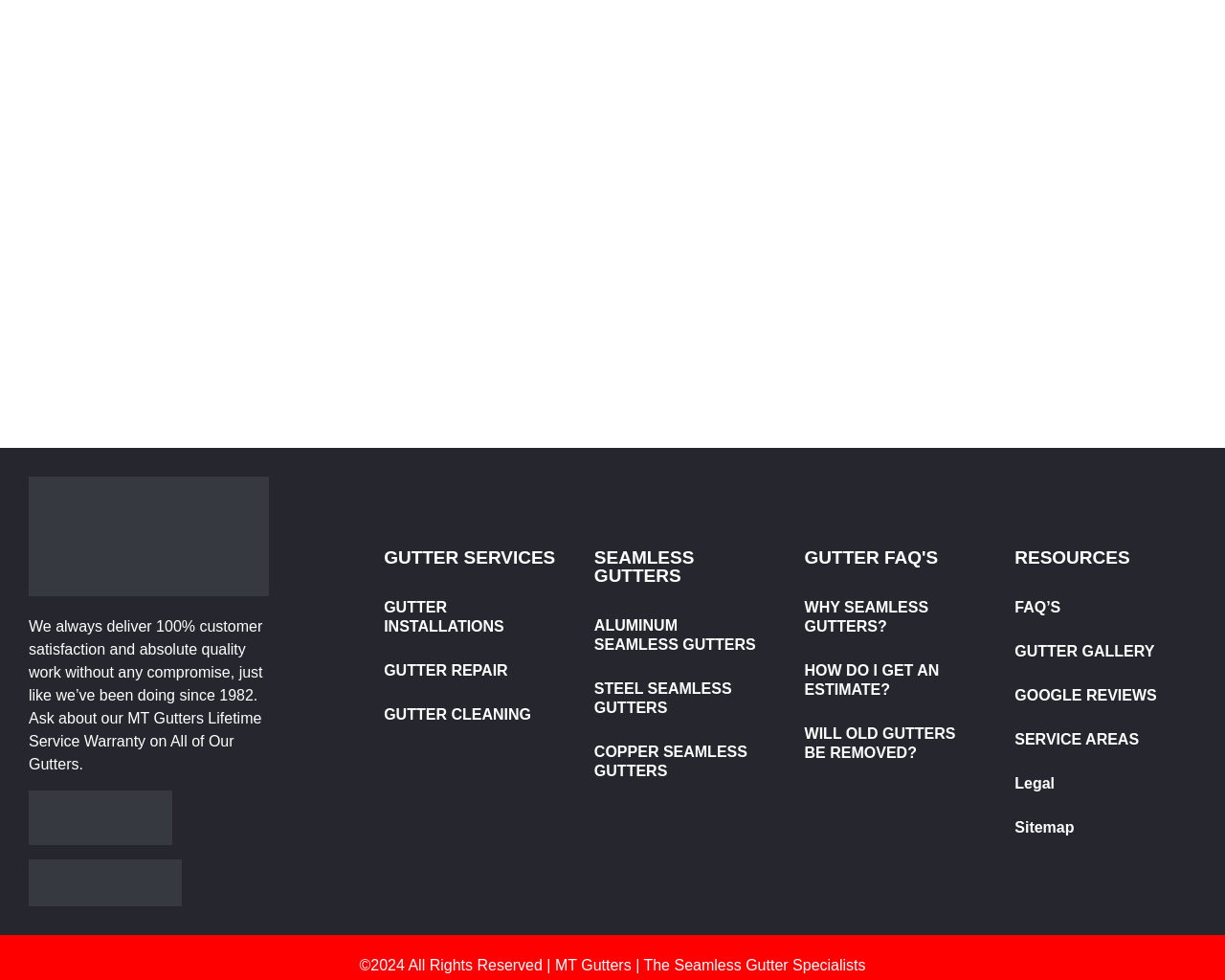Specify the bounding box coordinates of the area that needs to be clicked to achieve the following instruction: "Read about GUTTER FAQ'S".

[0.657, 0.559, 0.805, 0.578]